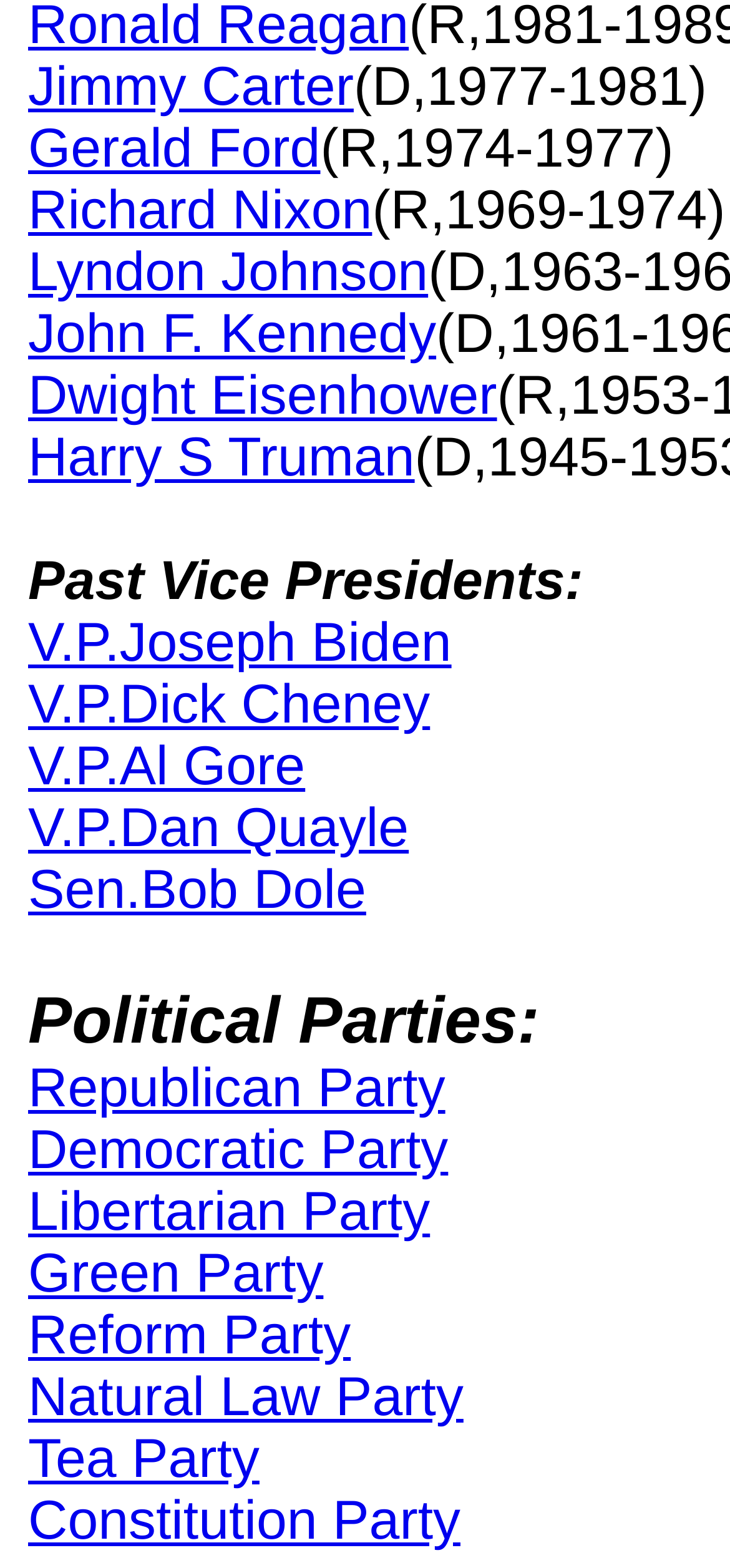Based on the provided description, "John F. Kennedy", find the bounding box of the corresponding UI element in the screenshot.

[0.038, 0.194, 0.598, 0.232]